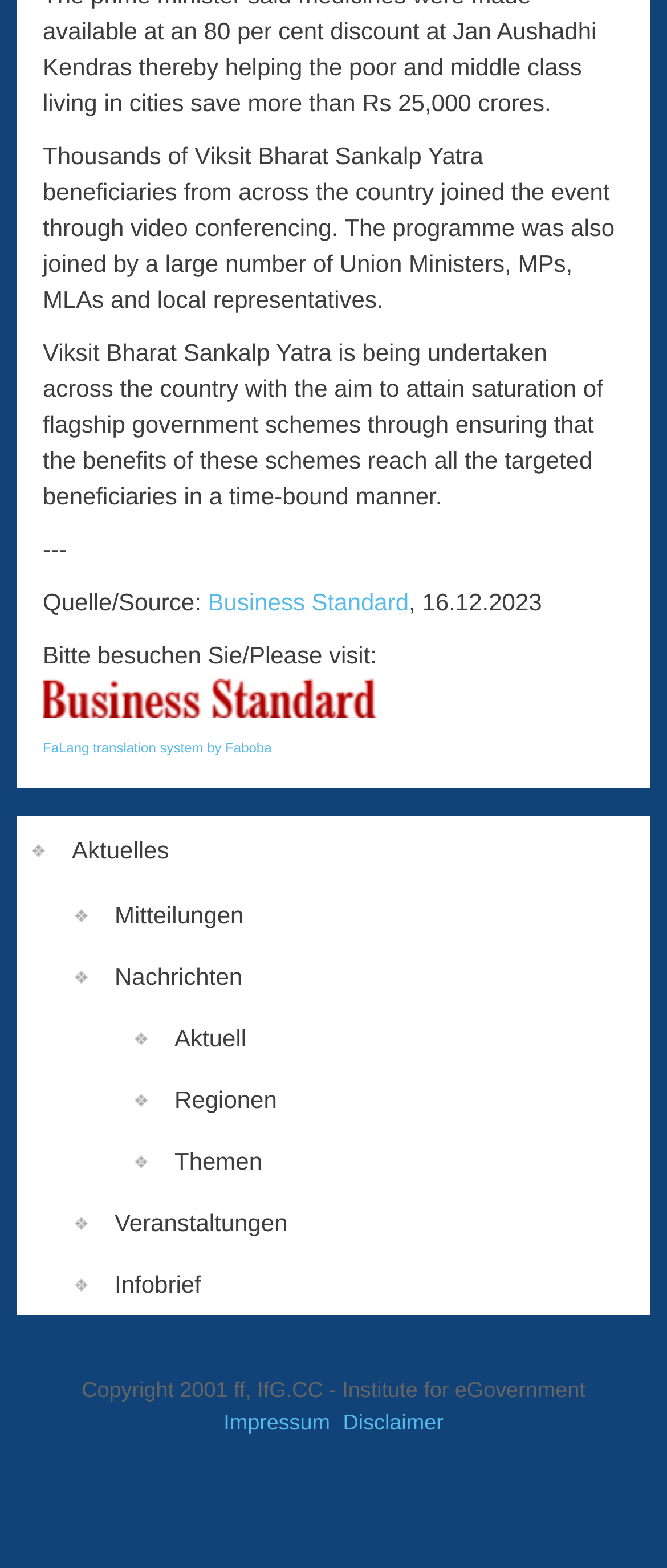What is the date mentioned in the article?
From the image, respond with a single word or phrase.

16.12.2023